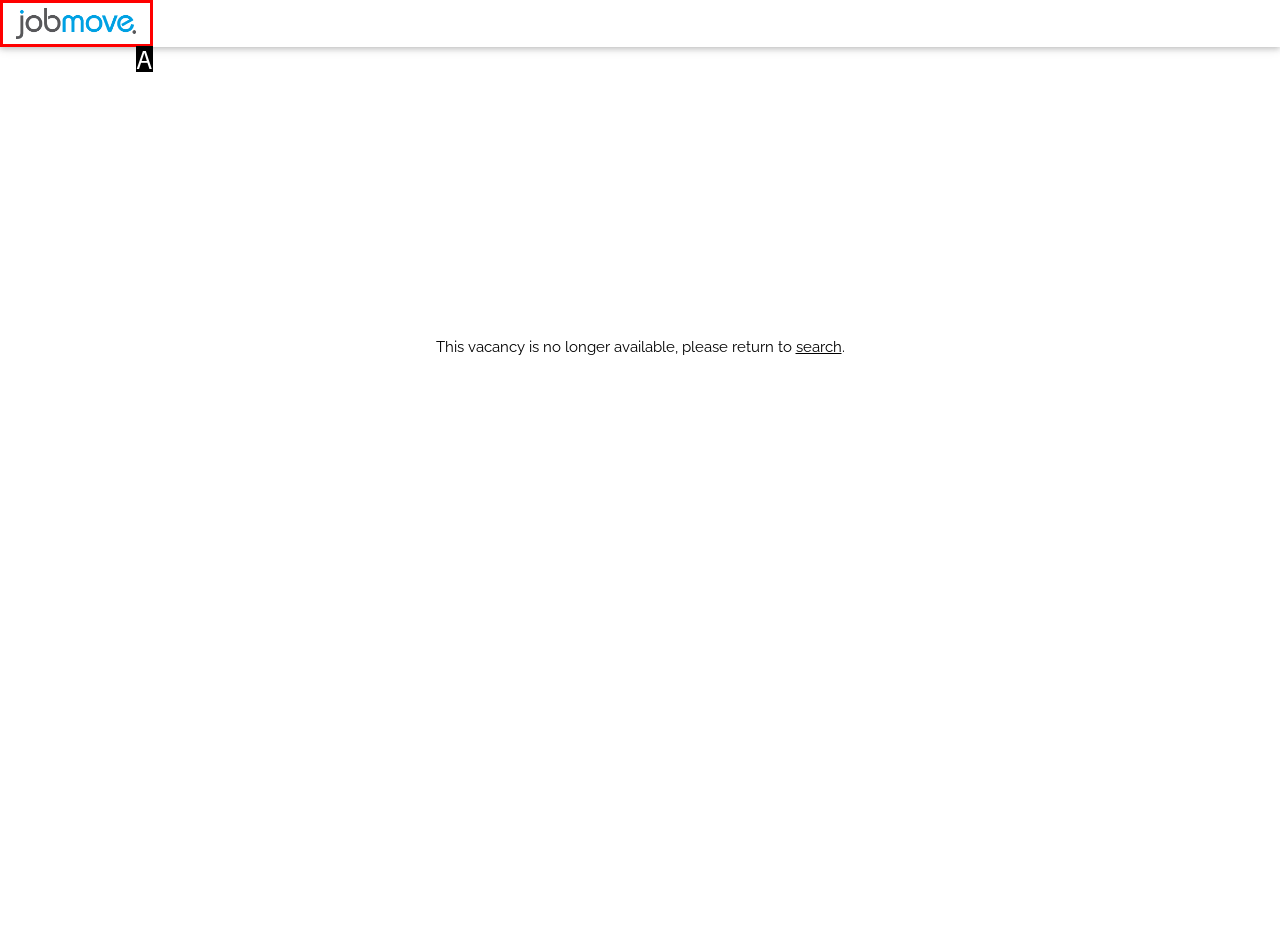Find the HTML element that matches the description: alt="jobmove logo". Answer using the letter of the best match from the available choices.

A